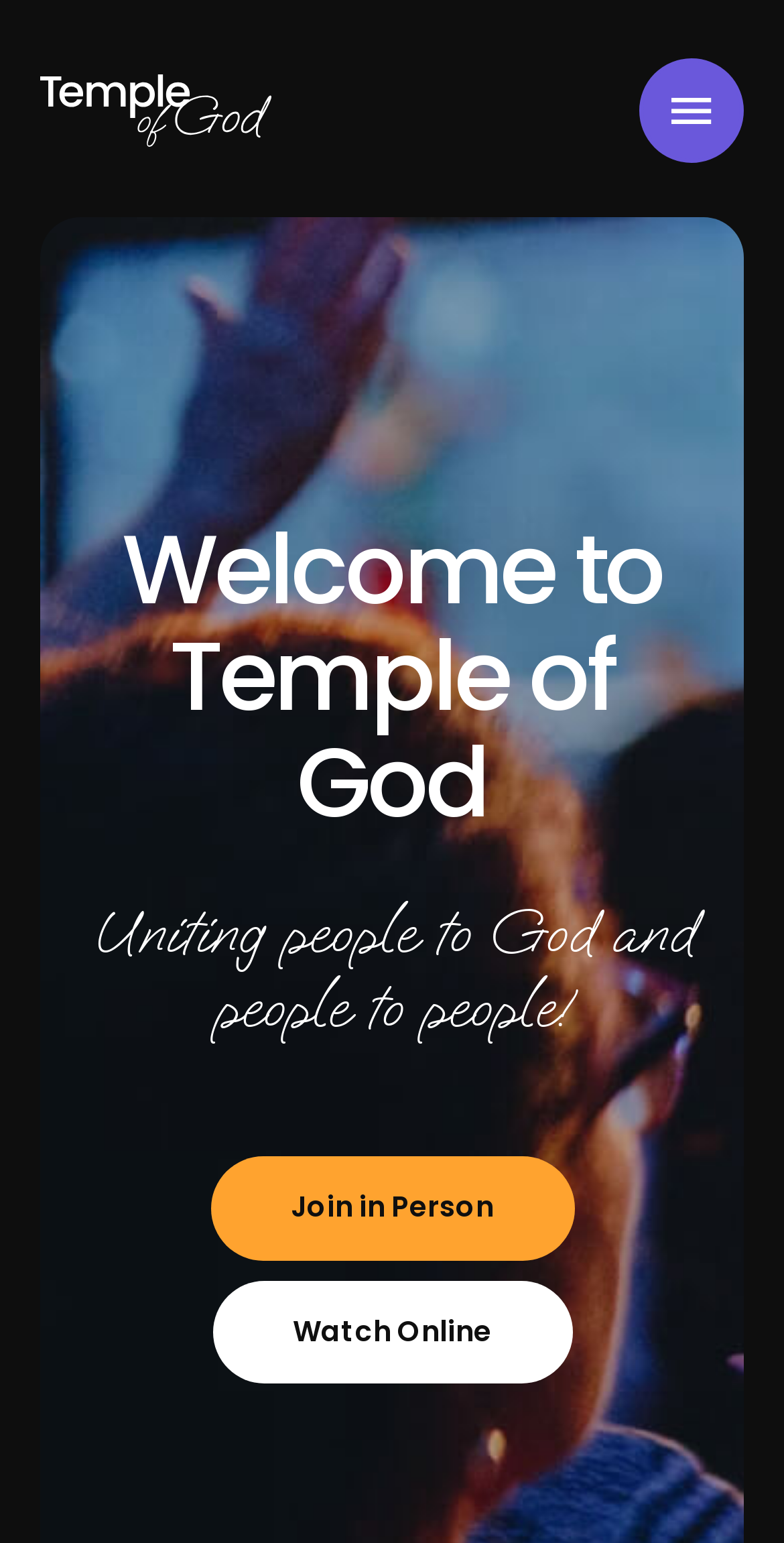Generate the text of the webpage's primary heading.

Welcome to Temple of God